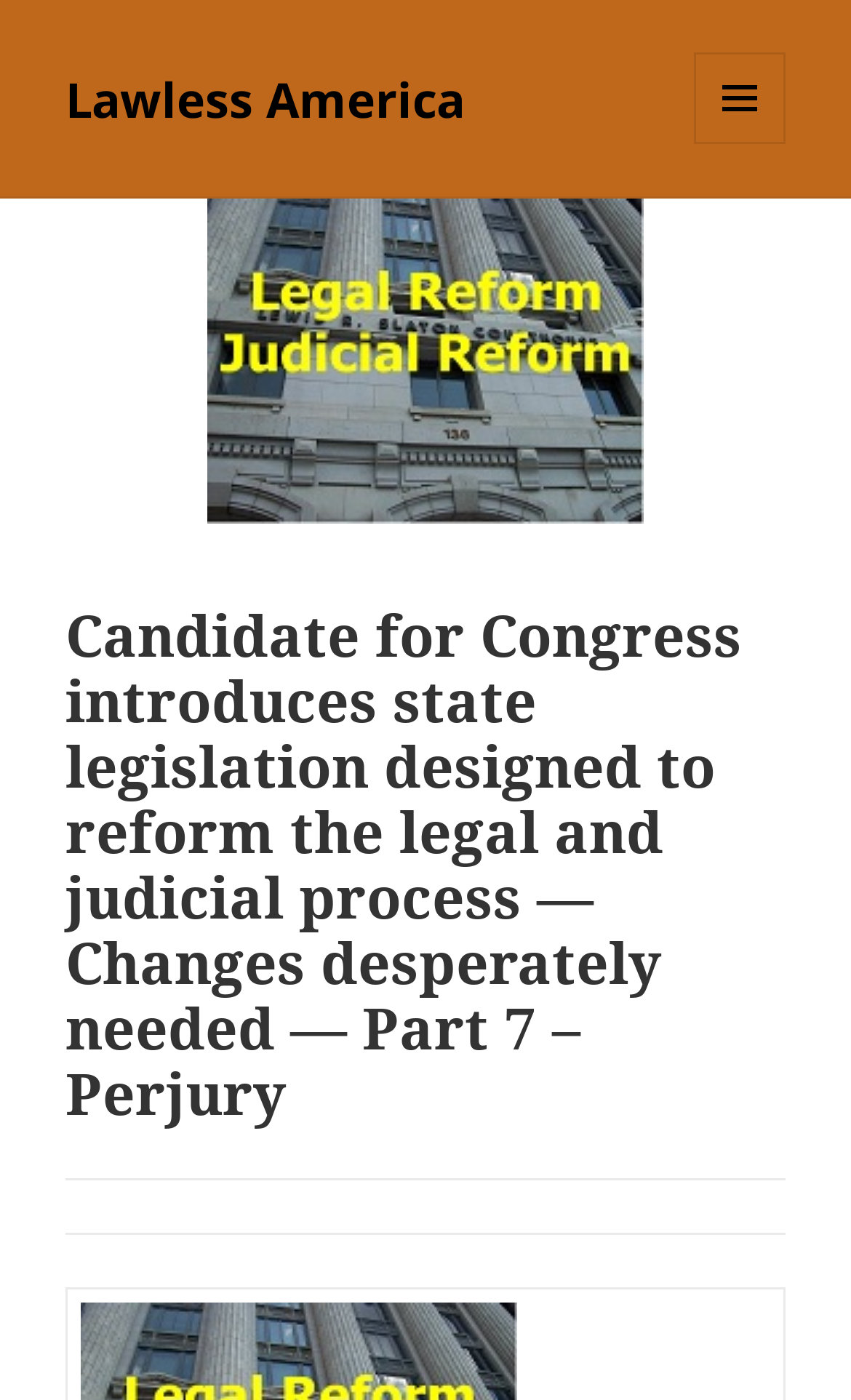Answer the question briefly using a single word or phrase: 
What is the topic of the article?

Legal and judicial process reform